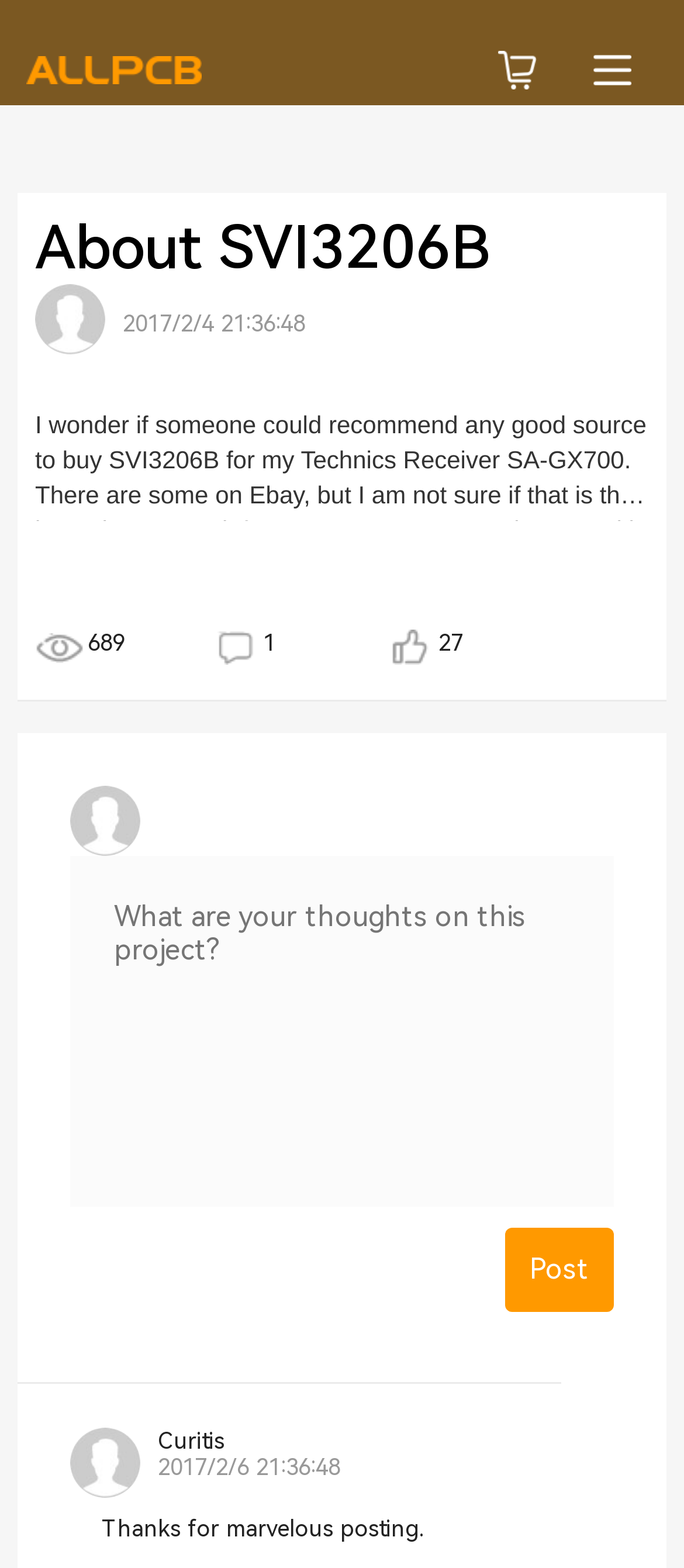Determine the bounding box coordinates for the HTML element mentioned in the following description: "Post Comment". The coordinates should be a list of four floats ranging from 0 to 1, represented as [left, top, right, bottom].

[0.738, 0.783, 0.897, 0.837]